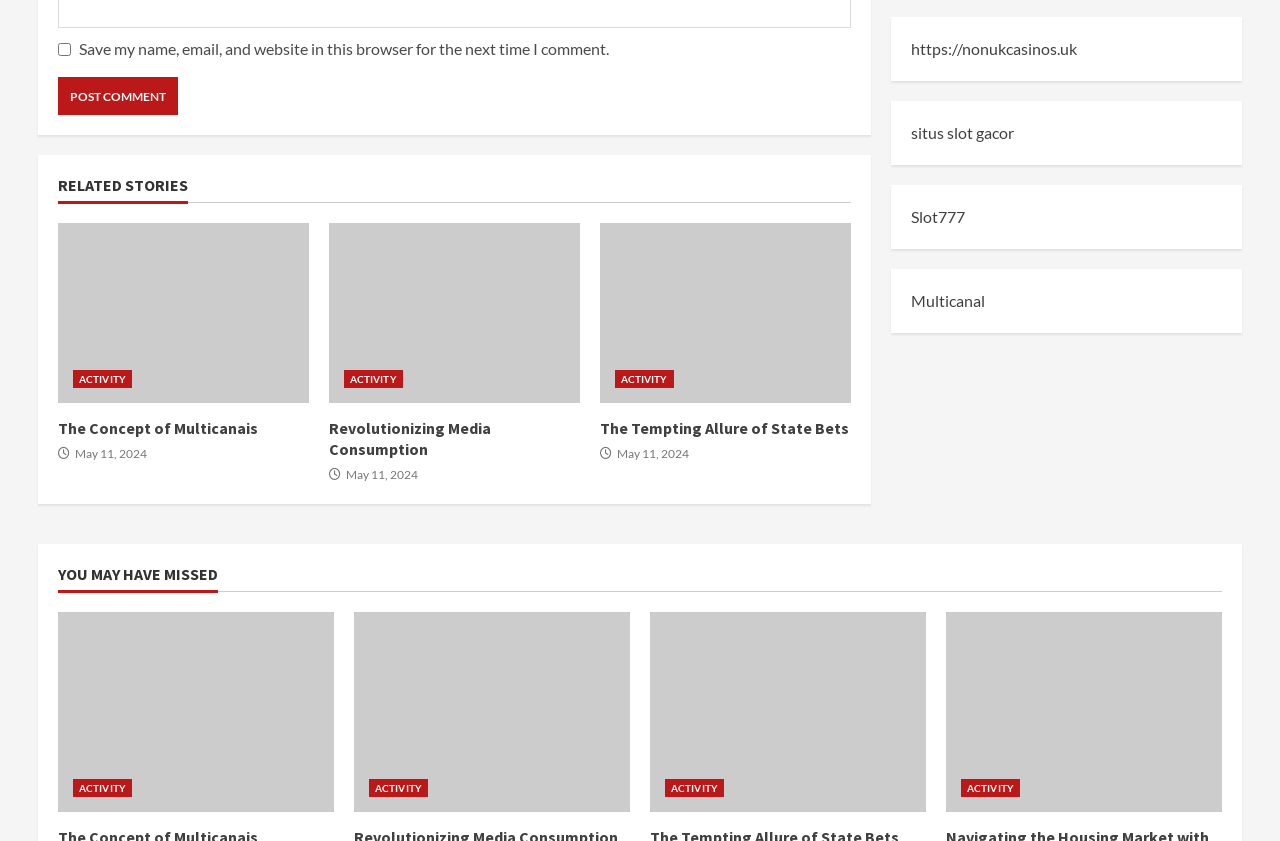What is the read time of 'The Concept of Multicanais'?
Could you answer the question with a detailed and thorough explanation?

I found the link 'The Concept of Multicanais' and its corresponding read time, which is '2 min read'.